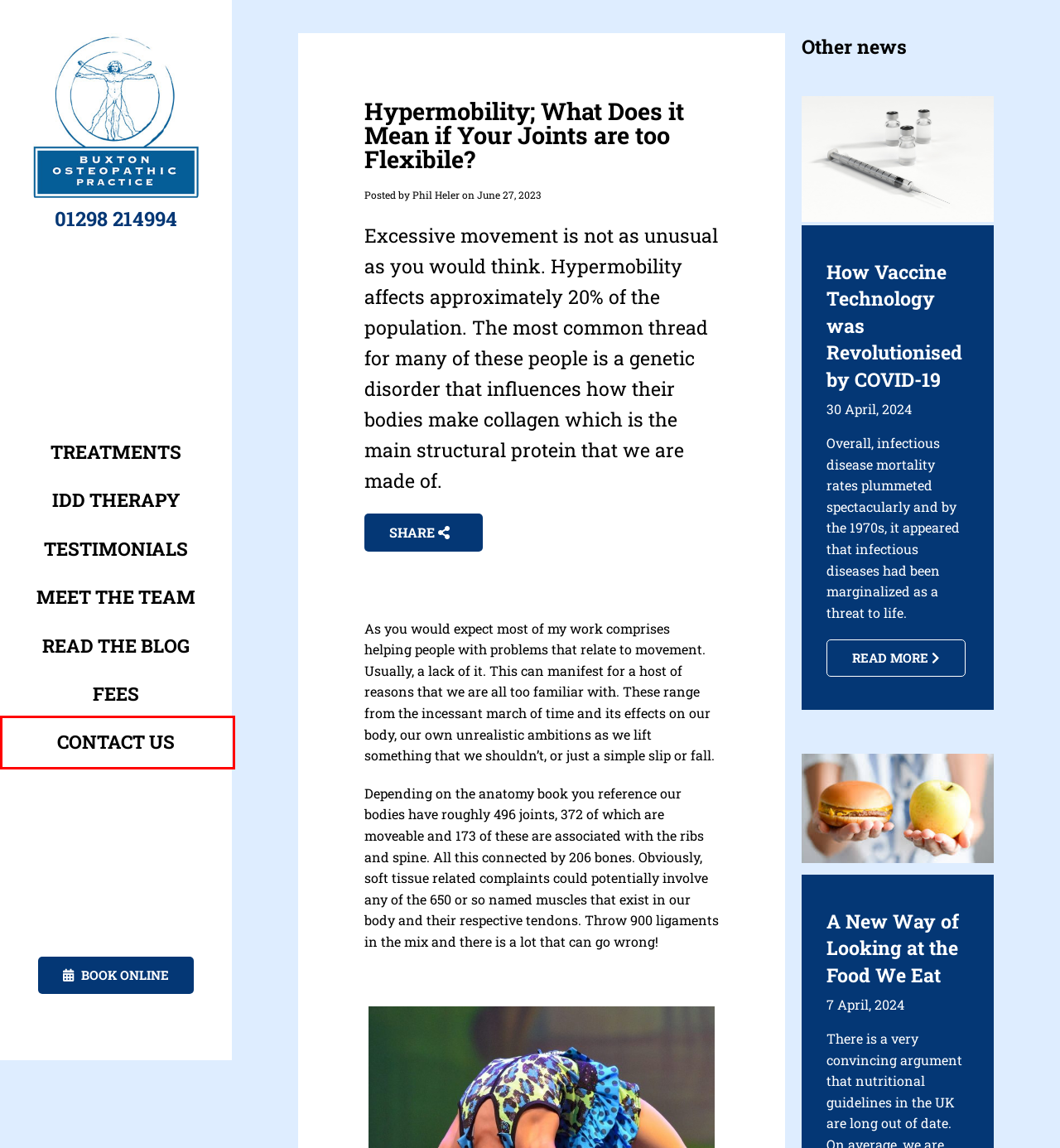Review the screenshot of a webpage that includes a red bounding box. Choose the webpage description that best matches the new webpage displayed after clicking the element within the bounding box. Here are the candidates:
A. How Vaccine Technology was Revolutionised by COVID-19 | Buxton Osteopathy Clinic
B. Meet the Team | Buxton Osteopathy Clinic
C. Fees | Buxton Osteopathy Clinic
D. IDD Therapy Clinic | Read Our Guide for Chronic Back/Neck Pain
E. A New Way of Looking at the Food We Eat | Buxton Osteopathy Clinic
F. AddToAny - Share
G. Contact Buxton Osteopathy Clinic - Bridge St, Buxton, Derbyshire
H. Patient Reviews & Client Testimonials | Buxton Osteopathy Clinic

G